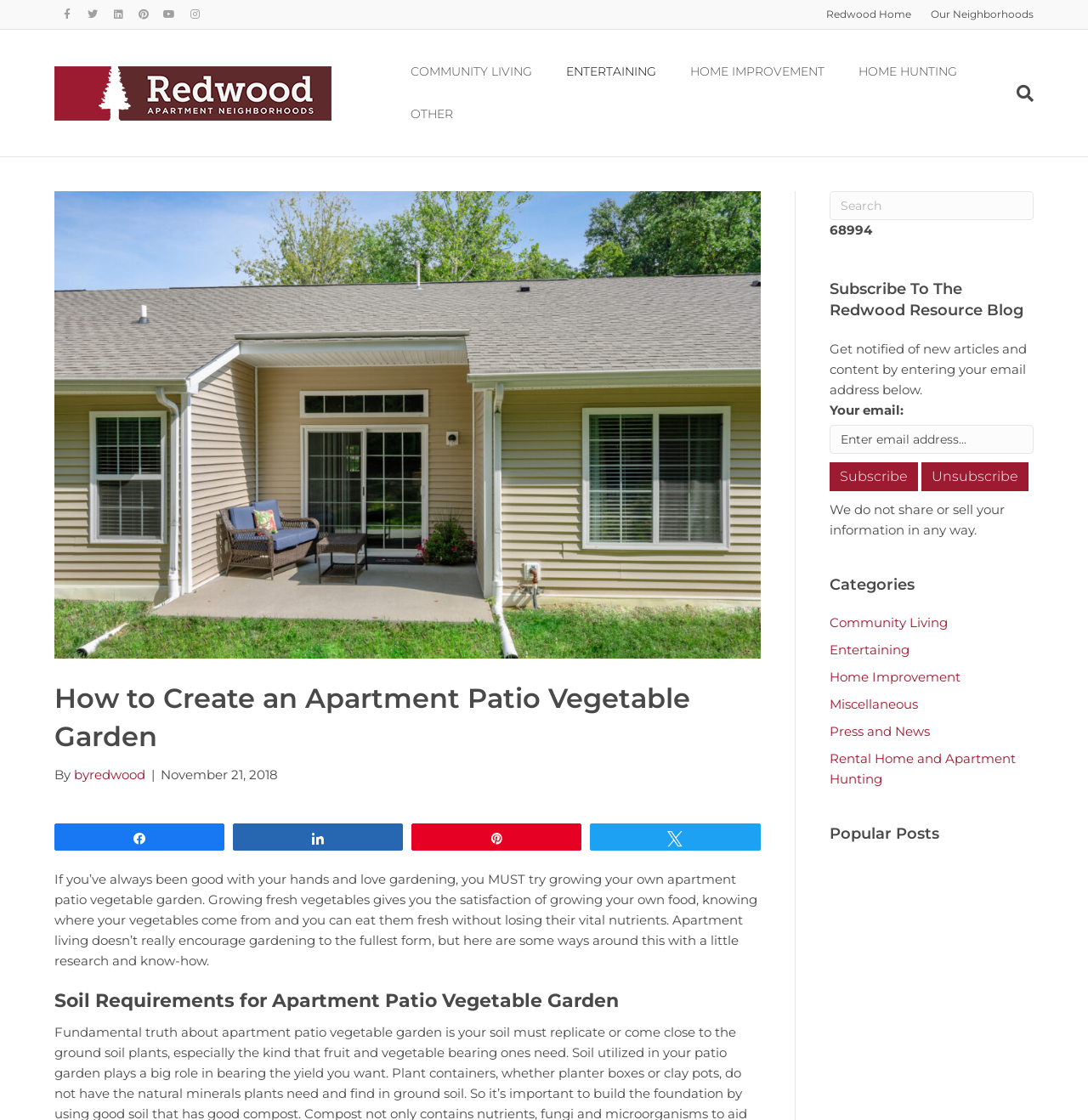Return the bounding box coordinates of the UI element that corresponds to this description: "Pinterest". The coordinates must be given as four float numbers in the range of 0 and 1, [left, top, right, bottom].

[0.12, 0.004, 0.144, 0.022]